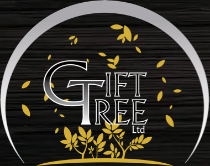Explain what is happening in the image with as much detail as possible.

The image features the logo of "Gift Tree Ltd," designed with a elegant and modern style. The name "Gift Tree" is prominently displayed in bold, artistic lettering, combining a classic serif font with whimsical characteristics. Surrounding the text are delicate yellow leaves and greenery, signifying growth and warmth, which reflects the essence of gifting. The logo is set against a dark wooden background, enhancing its visual appeal and creating a strong contrast that draws attention to the design. This logo symbolizes the brand's commitment to providing a diverse range of babywear, gifts, toys, and other delightful products.